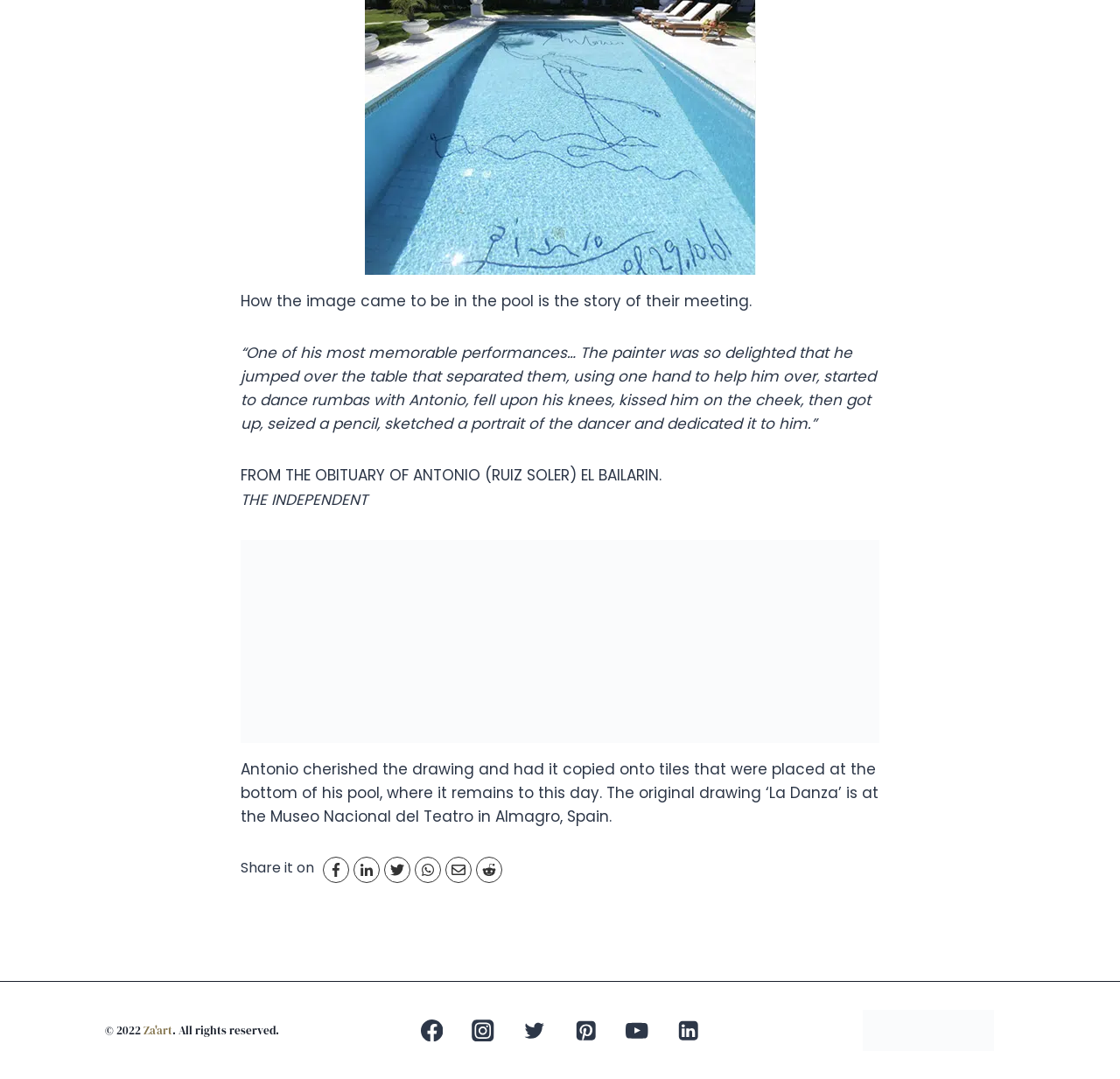Please identify the bounding box coordinates of the element's region that I should click in order to complete the following instruction: "Visit Za'art website". The bounding box coordinates consist of four float numbers between 0 and 1, i.e., [left, top, right, bottom].

[0.126, 0.948, 0.154, 0.962]